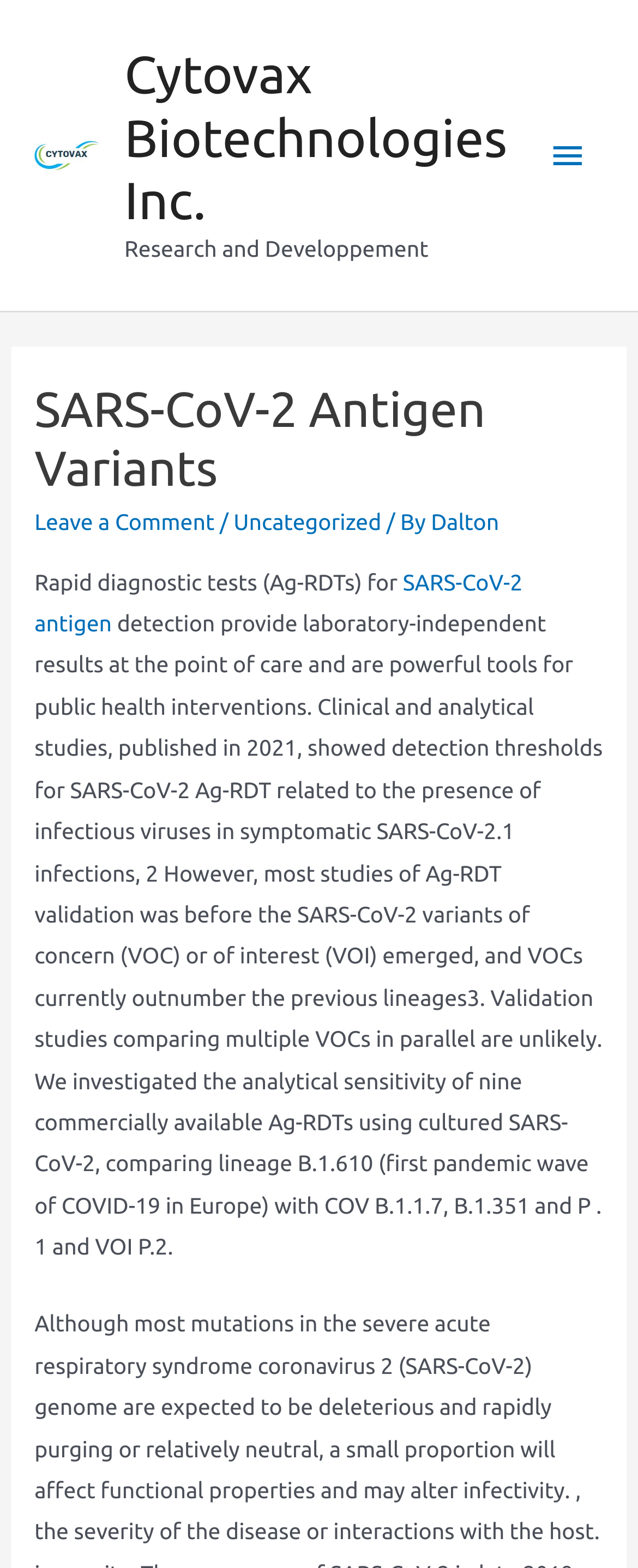What is the main heading of this webpage? Please extract and provide it.

SARS-CoV-2 Antigen Variants